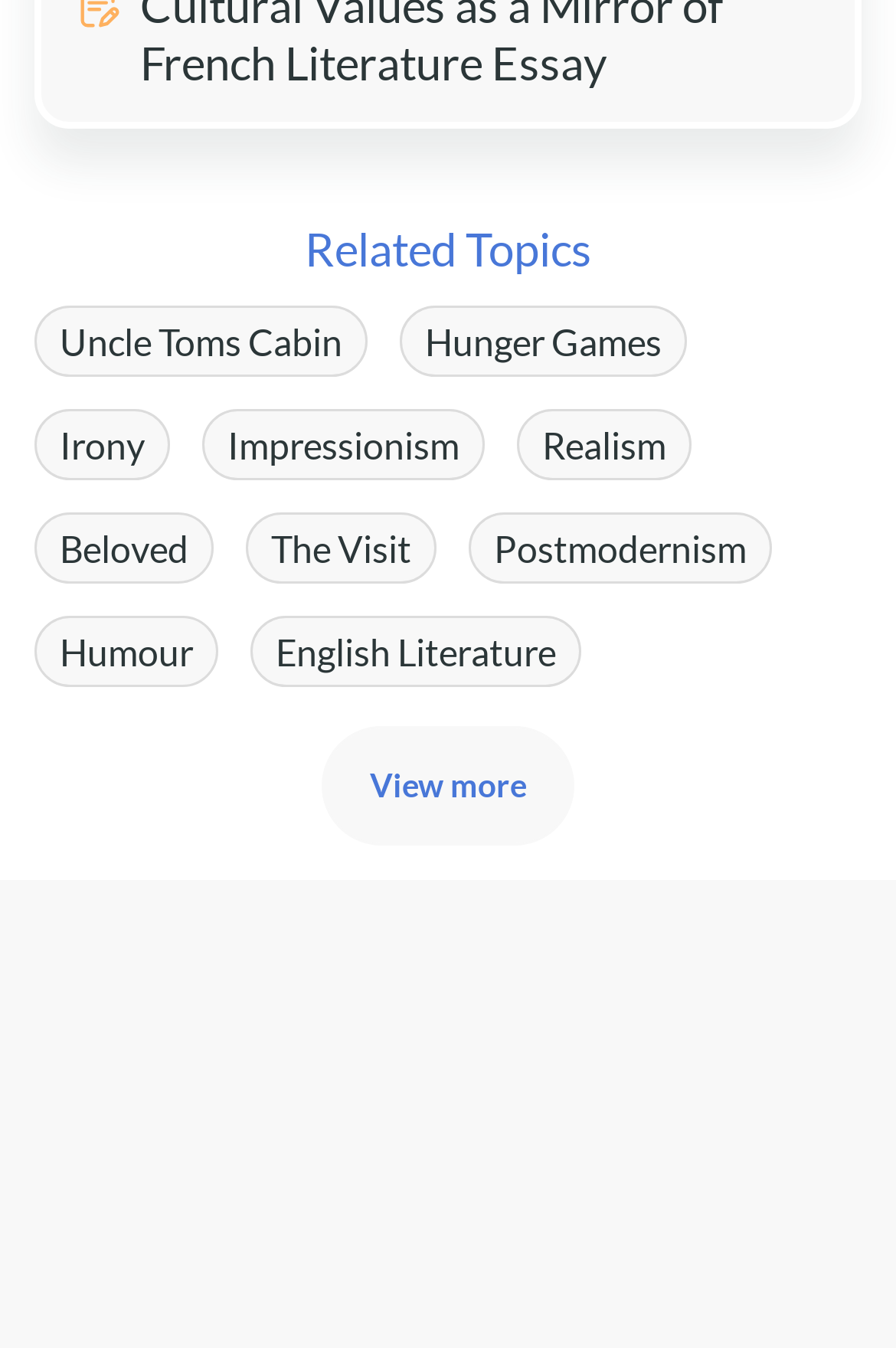Find the bounding box coordinates of the element to click in order to complete the given instruction: "Read about Uncle Toms Cabin."

[0.038, 0.227, 0.41, 0.28]